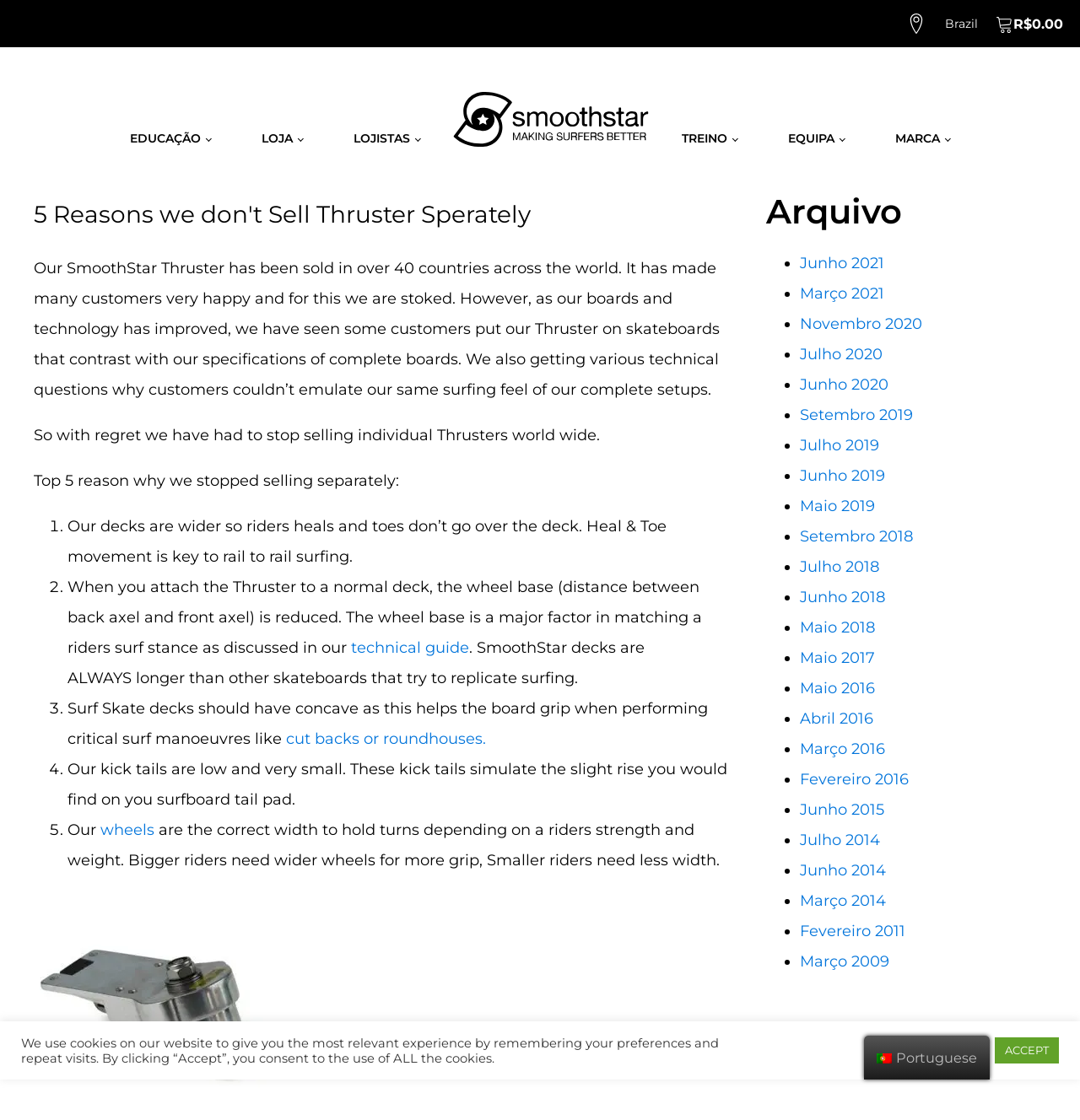Can you find the bounding box coordinates for the element to click on to achieve the instruction: "Click on the 'technical guide' link"?

[0.325, 0.57, 0.434, 0.587]